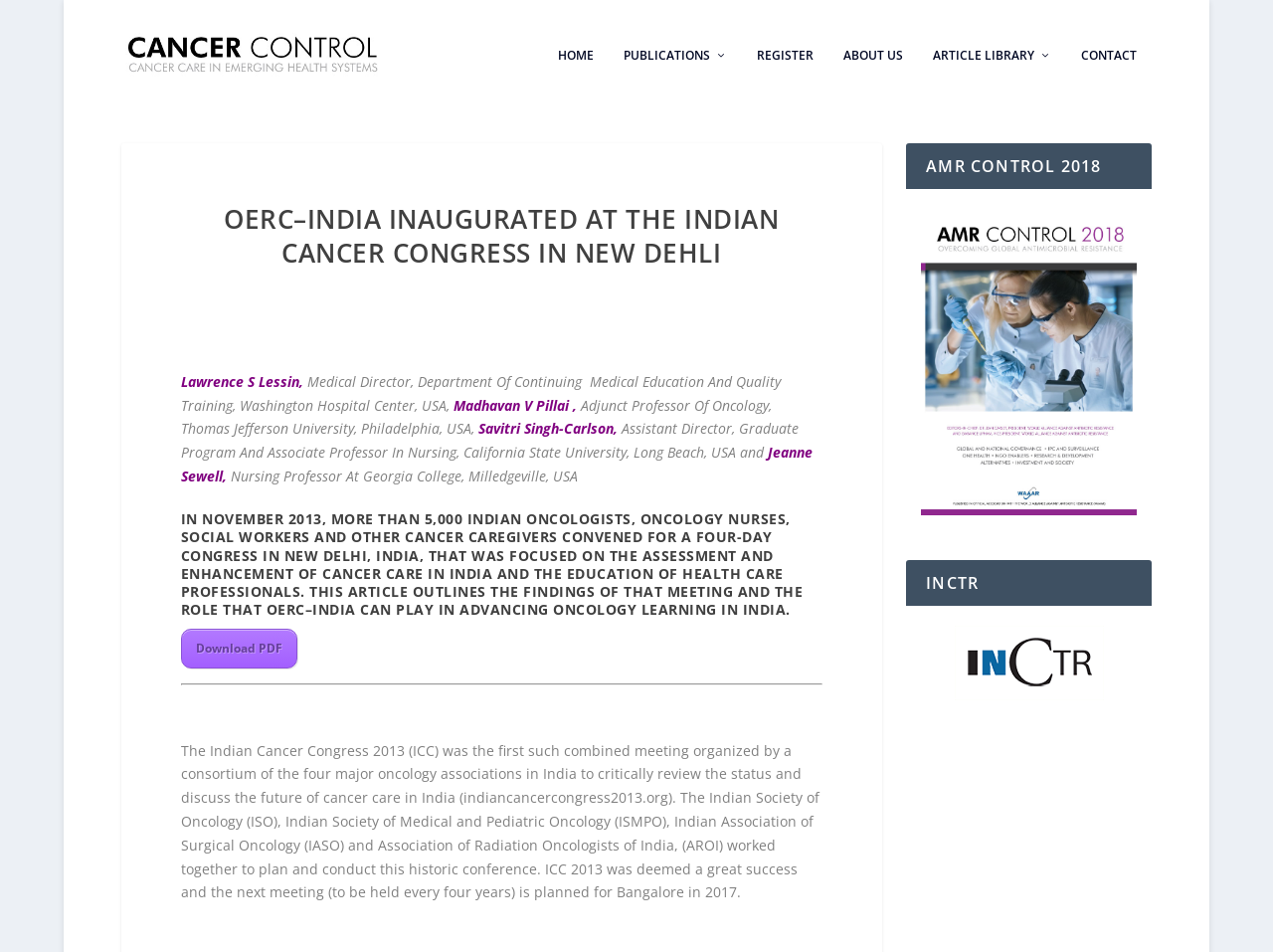Locate the UI element described by Download PDF and provide its bounding box coordinates. Use the format (top-left x, top-left y, bottom-right x, bottom-right y) with all values as floating point numbers between 0 and 1.

[0.142, 0.66, 0.233, 0.702]